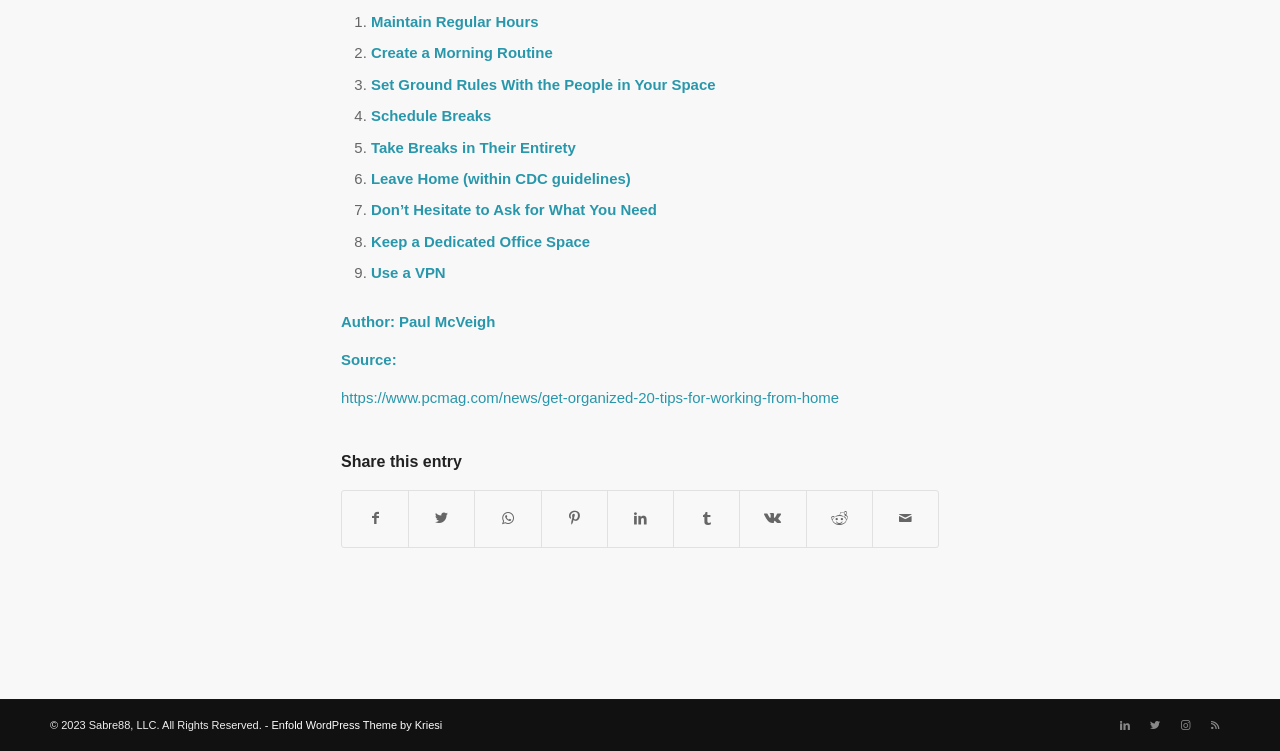Specify the bounding box coordinates of the area that needs to be clicked to achieve the following instruction: "Visit the source website".

[0.266, 0.518, 0.656, 0.54]